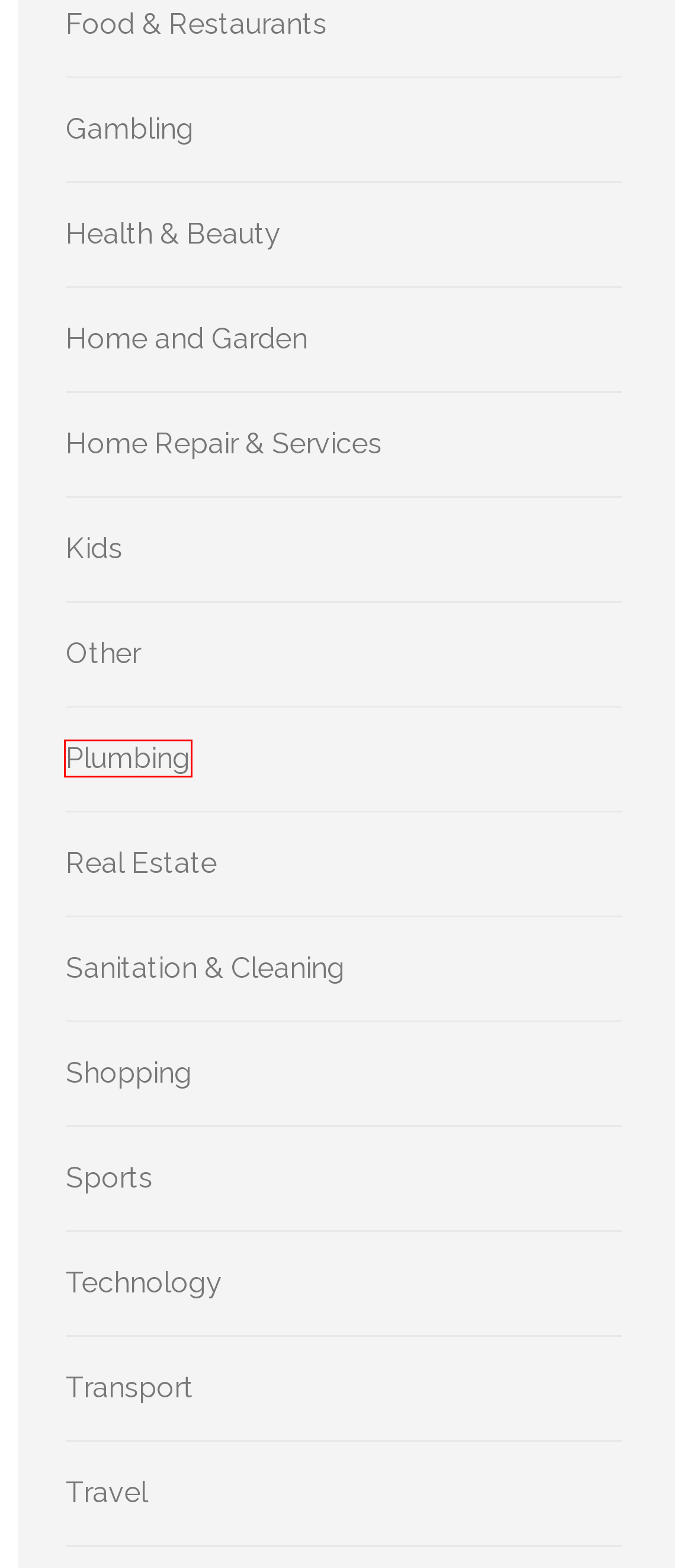You are provided with a screenshot of a webpage containing a red rectangle bounding box. Identify the webpage description that best matches the new webpage after the element in the bounding box is clicked. Here are the potential descriptions:
A. Digital Marketing Services and SEO Company Oakland
B. CBD & Hemp – IntellectInsight
C. Buy Exquisite Replica Rolex Watches UK – IntellectInsight
D. November 2023 – IntellectInsight
E. Plumbing – IntellectInsight
F. Speedy Junk Hauling for Quick Results – IntellectInsight
G. Kids – IntellectInsight
H. Real Estate – IntellectInsight

E